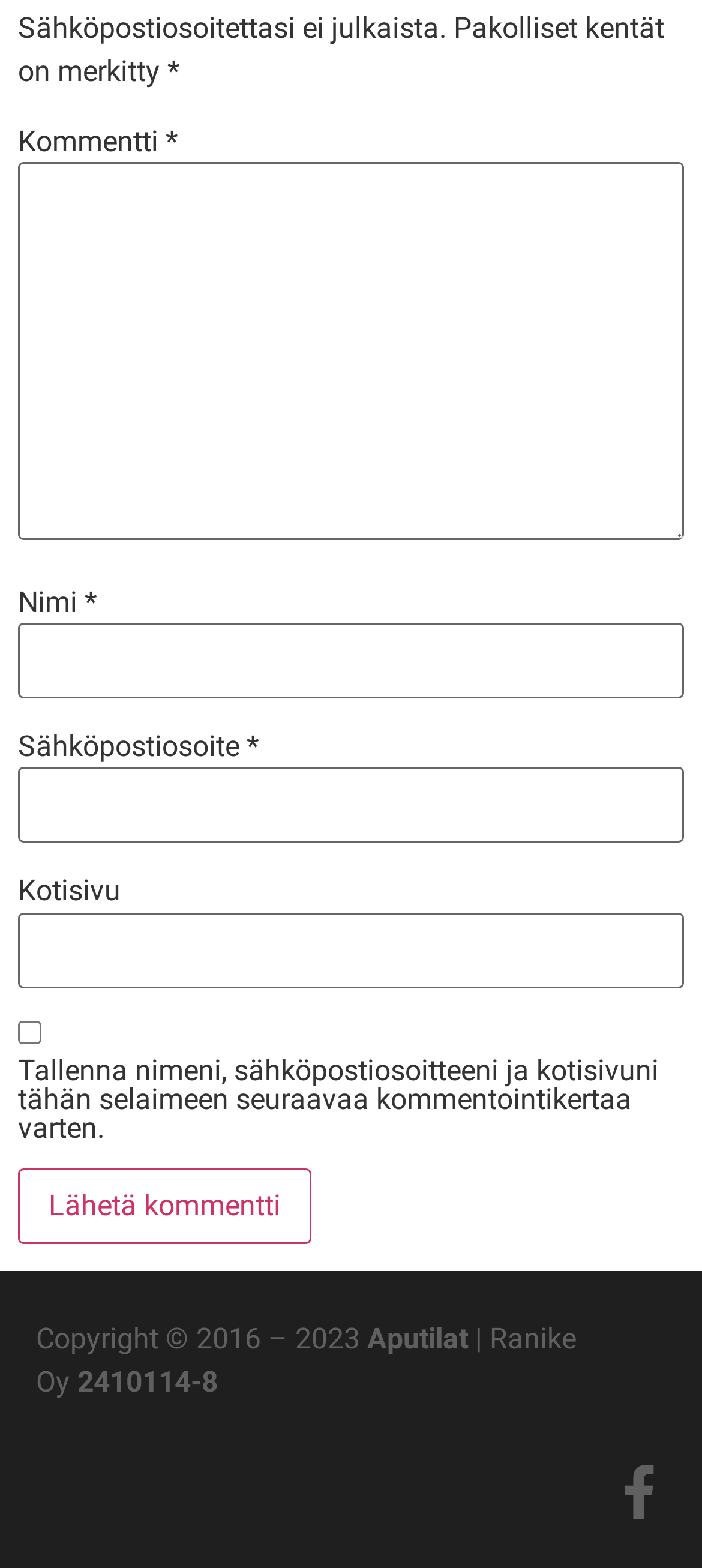What is the text of the submit button?
Refer to the image and give a detailed answer to the query.

The submit button is located at the bottom of the form and its text is 'Lähetä kommentti', which is Finnish for 'Send comment'.